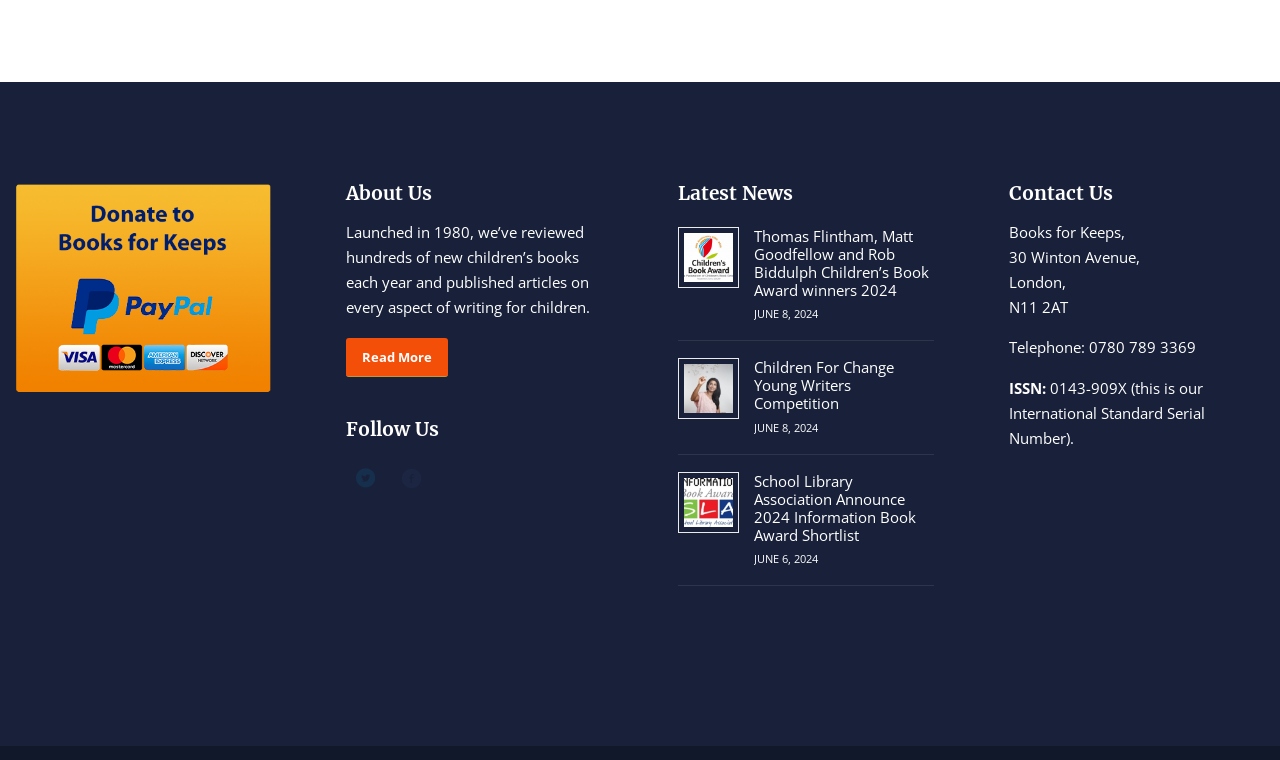Please answer the following question using a single word or phrase: What is the address of the organization?

30 Winton Avenue, London, N11 2AT